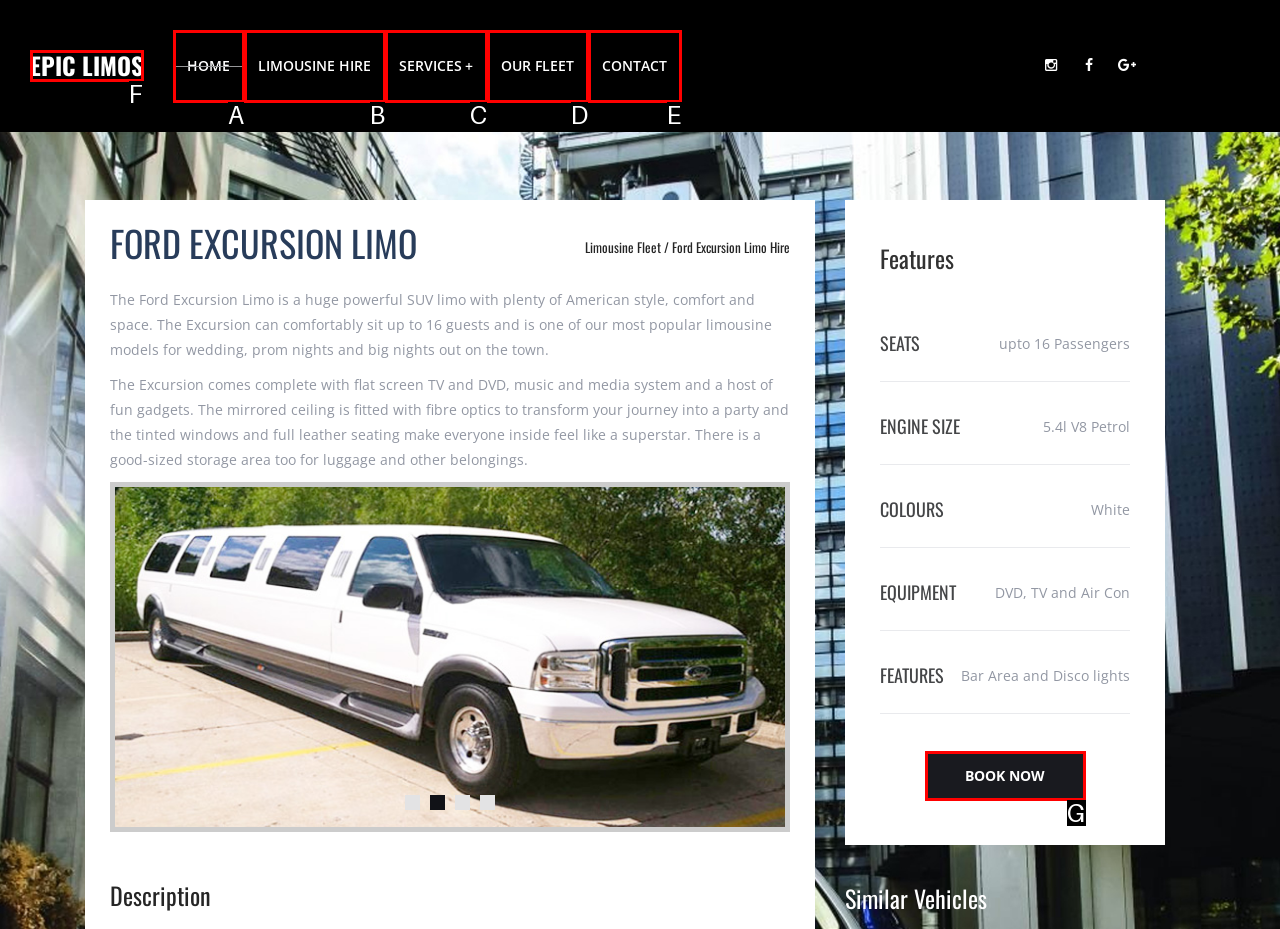Based on the description: Epic Limos, find the HTML element that matches it. Provide your answer as the letter of the chosen option.

F